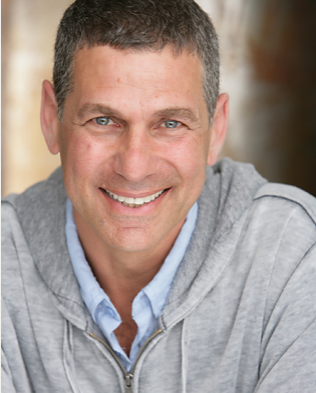Explain in detail what you see in the image.

The image features a cheerful man with a bright smile, showcasing a friendly demeanor. He has short, slightly wavy hair and is wearing a light gray hoodie over a blue collared shirt, giving off a casual and approachable vibe. The background is blurred, enhancing the focus on his warm expression. This image likely symbolizes the welcoming and customer-oriented spirit of Waterstone Construction & Development, Inc., reflecting the company’s commitment to outstanding craftsmanship and customer satisfaction, as indicated in the accompanying text about the company's goals and services.